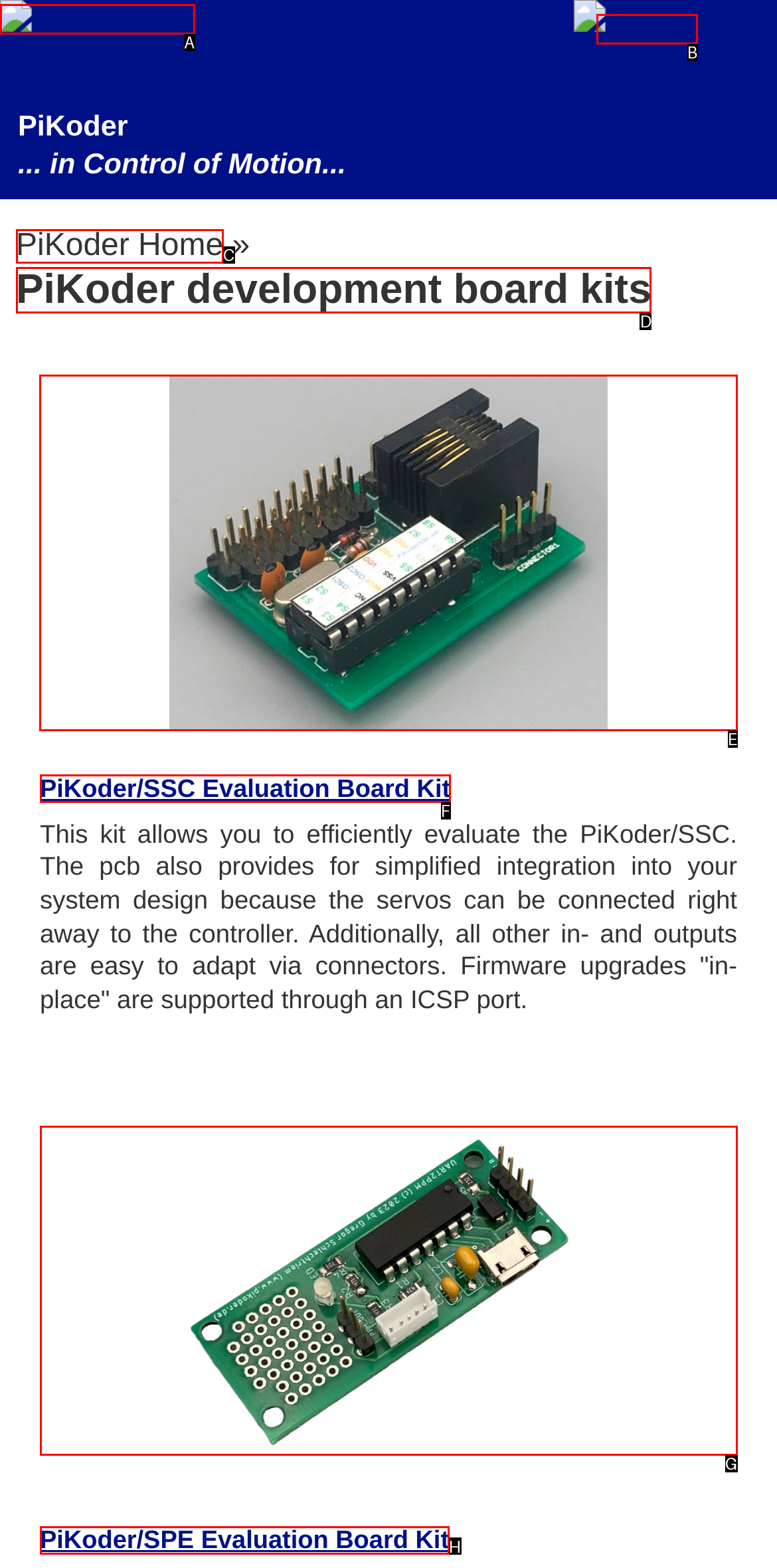Indicate the letter of the UI element that should be clicked to accomplish the task: view PiKoder/SSC evaluation board. Answer with the letter only.

E